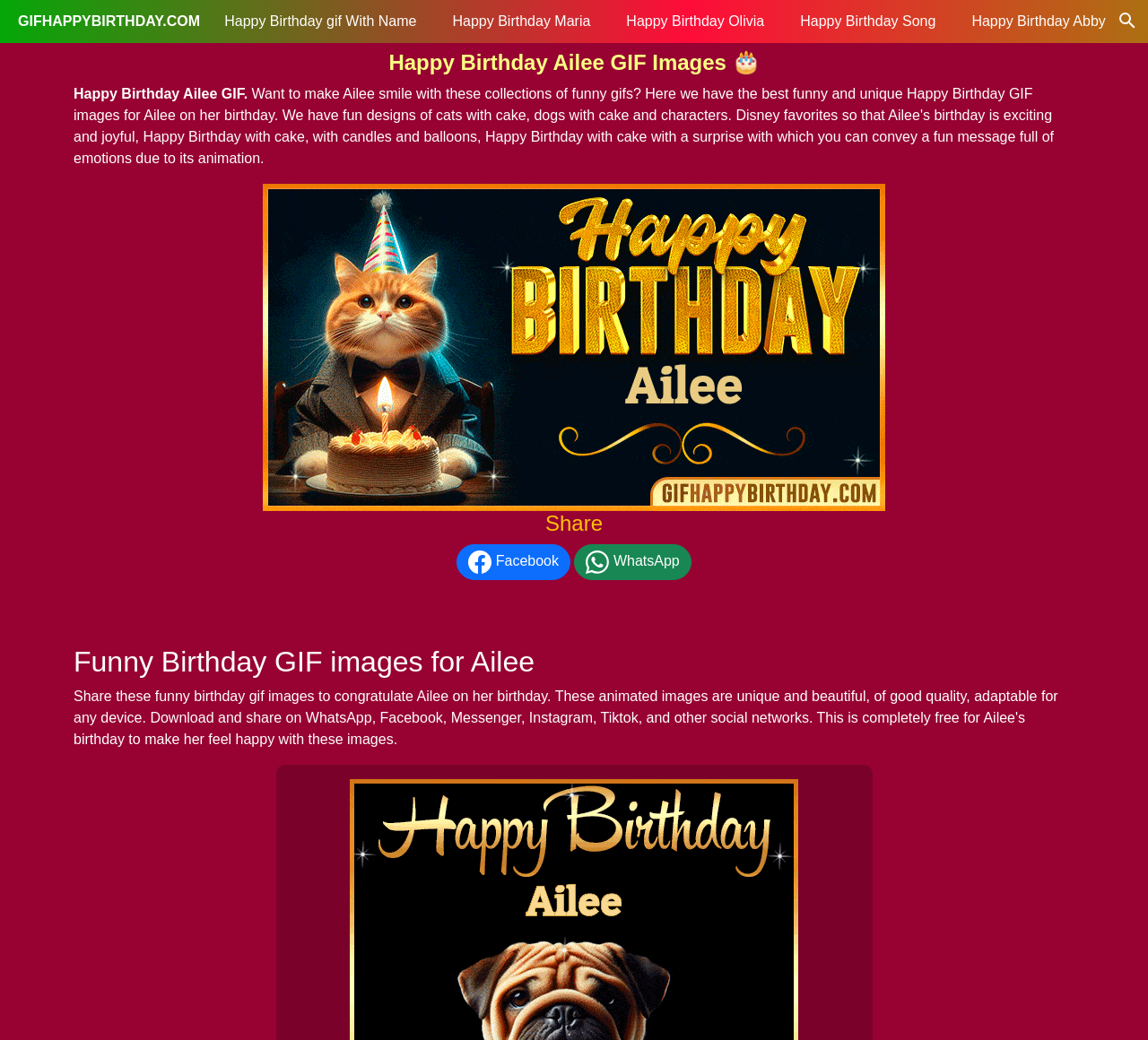Look at the image and answer the question in detail:
What type of GIF images are available on the webpage?

The heading 'Funny Birthday GIF images for Ailee' indicates that the webpage offers funny birthday GIF images, likely with a humorous tone.